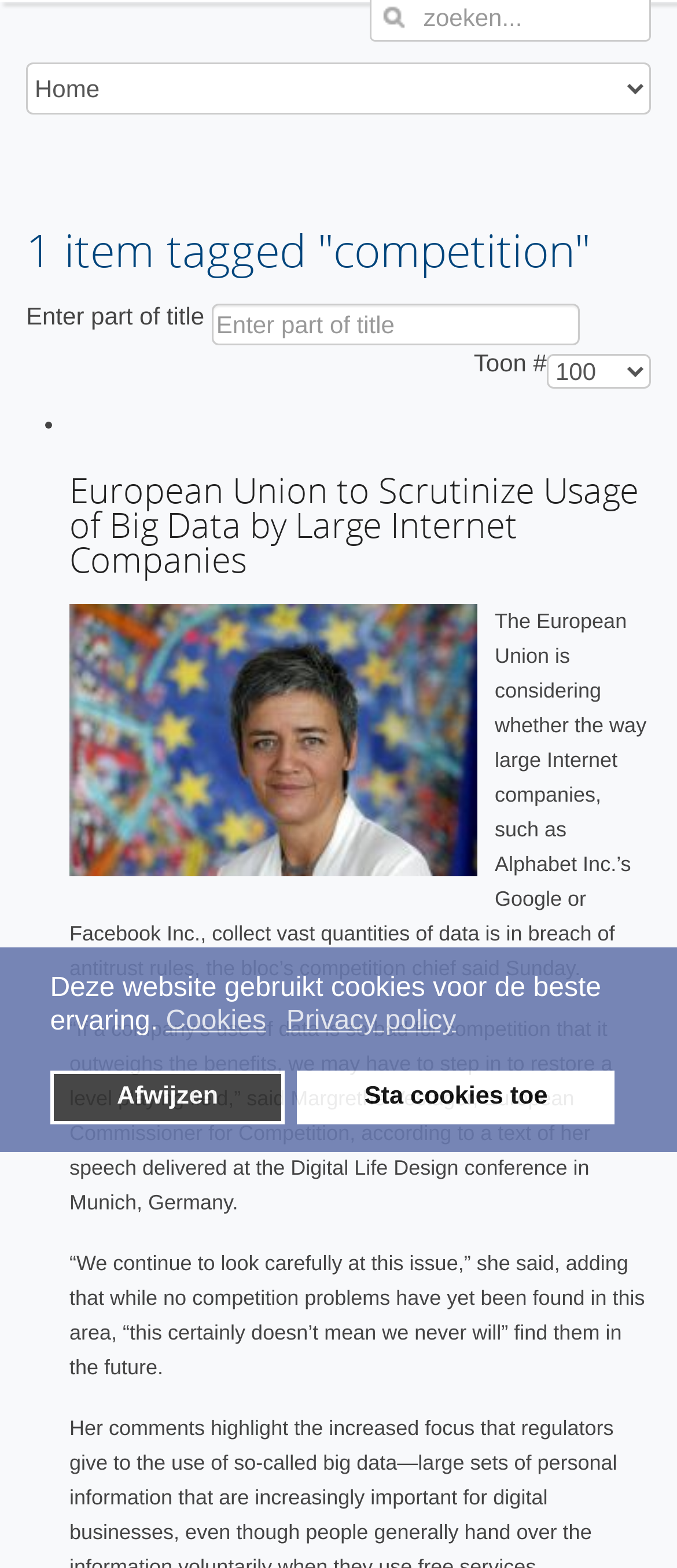Find the bounding box coordinates of the UI element according to this description: "Sta cookies toe".

[0.44, 0.682, 0.908, 0.717]